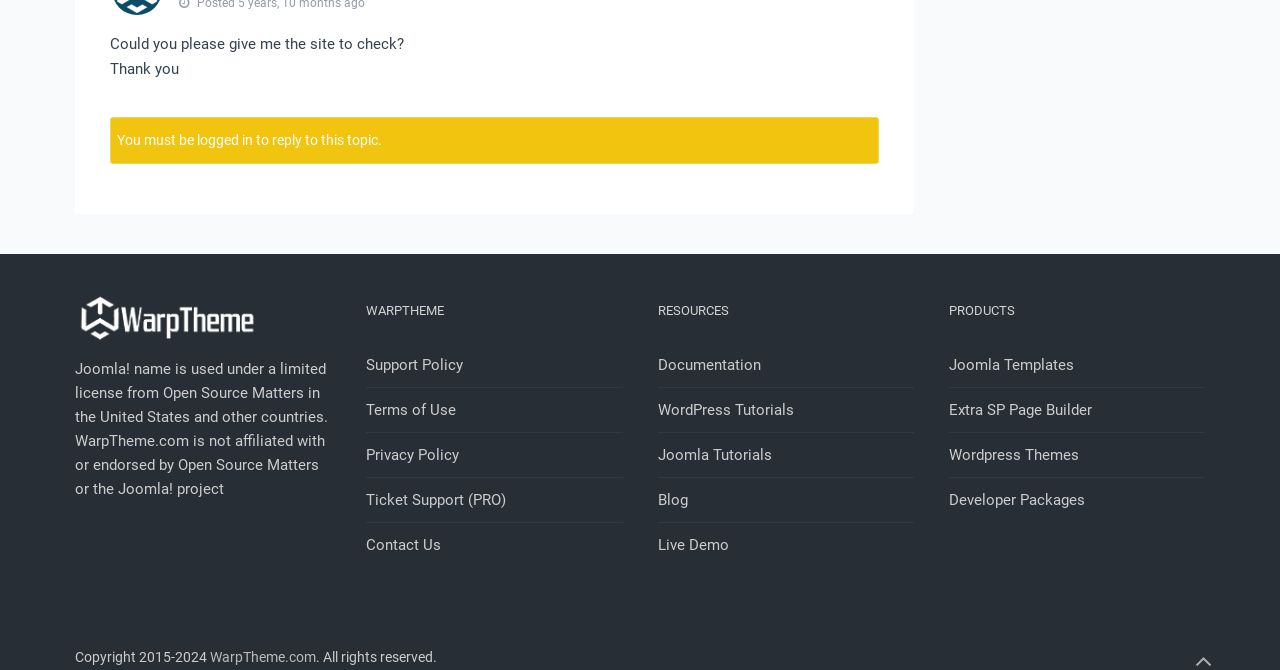Based on the element description Blog, identify the bounding box of the UI element in the given webpage screenshot. The coordinates should be in the format (top-left x, top-left y, bottom-right x, bottom-right y) and must be between 0 and 1.

[0.514, 0.711, 0.714, 0.778]